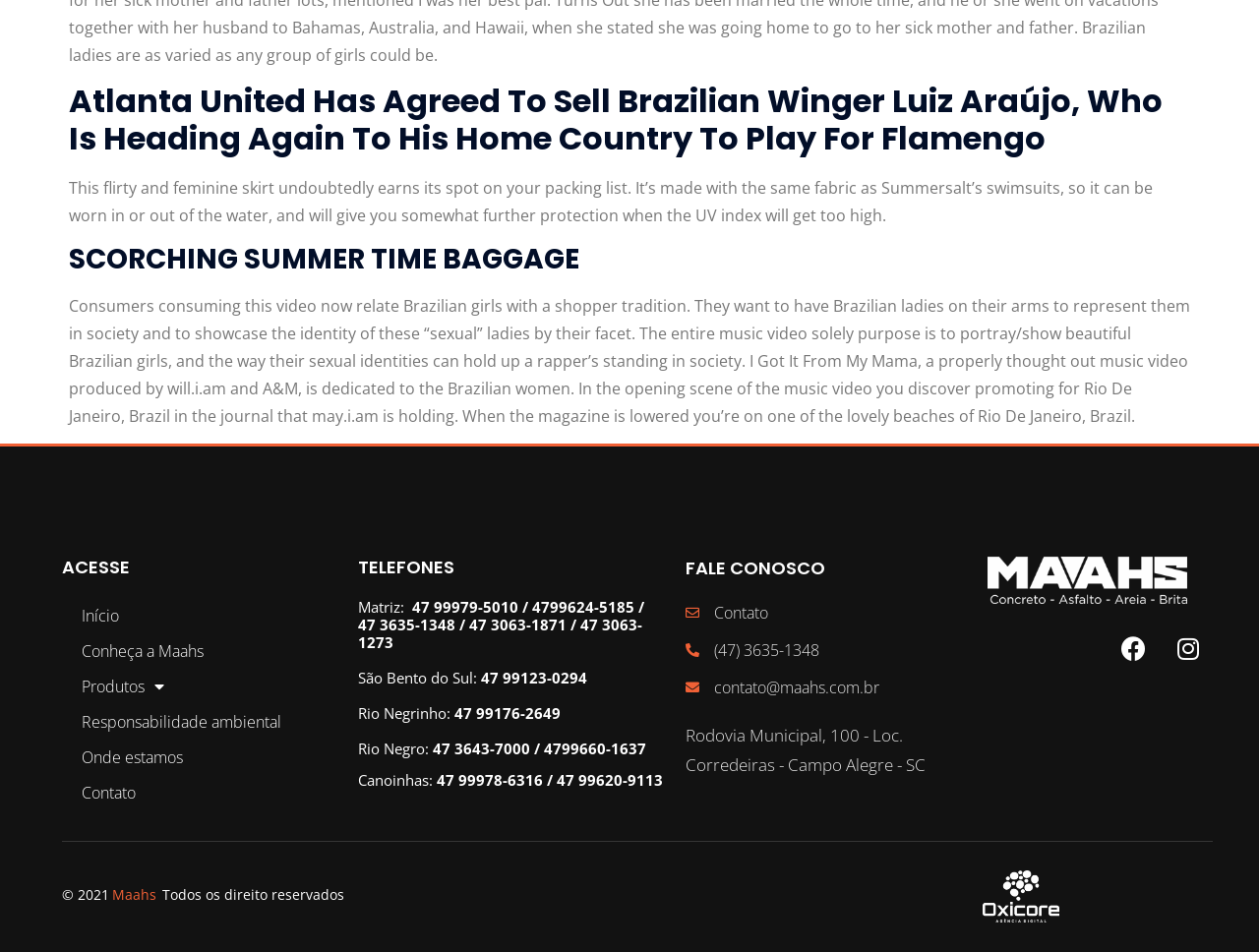Please find and report the bounding box coordinates of the element to click in order to perform the following action: "Click on 'Contato'". The coordinates should be expressed as four float numbers between 0 and 1, in the format [left, top, right, bottom].

[0.545, 0.629, 0.752, 0.658]